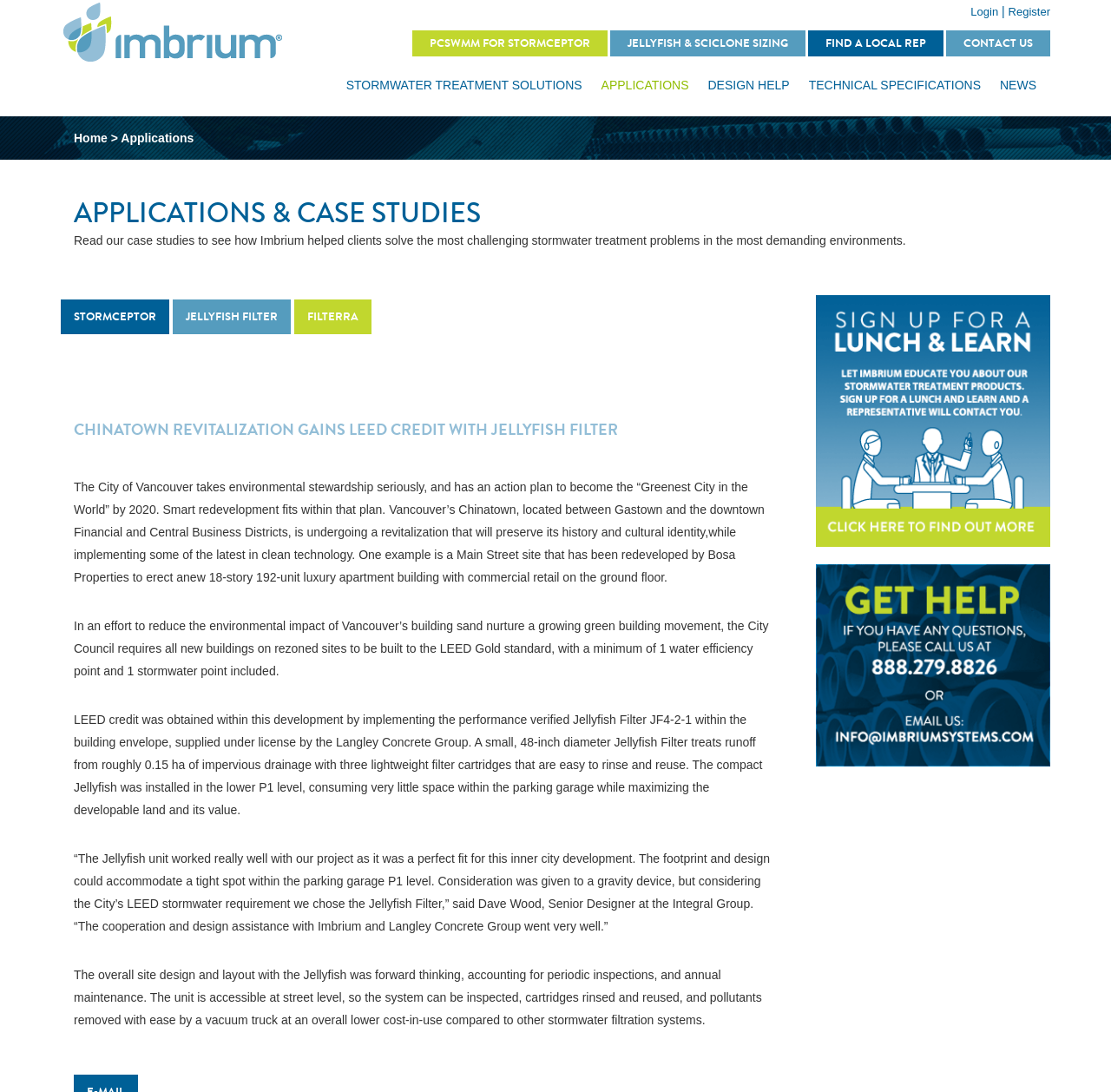What is the name of the company mentioned in the logo?
Please provide a full and detailed response to the question.

I found the answer by looking at the image element with the description 'Imbrium Systems' at the top left corner of the webpage, which is likely the company logo.